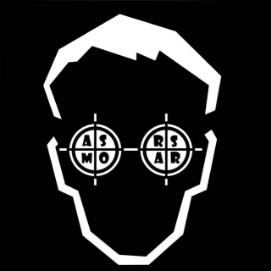Paint a vivid picture with your description of the image.

The image features a stylized black and white graphic of a head, characterized by sharp angular lines that form the outline of the hair and face. The focal point is the pair of glasses, which are uniquely designed with crosshairs over the lenses, each containing the letters "AS" on the left and "AR" on the right. This striking visual may evoke themes related to vision, precision, or perhaps a playful nod to the perspective offered in modern media and storytelling. Overall, the graphic combines simplicity with an artistic flair, drawing attention and provoking curiosity.